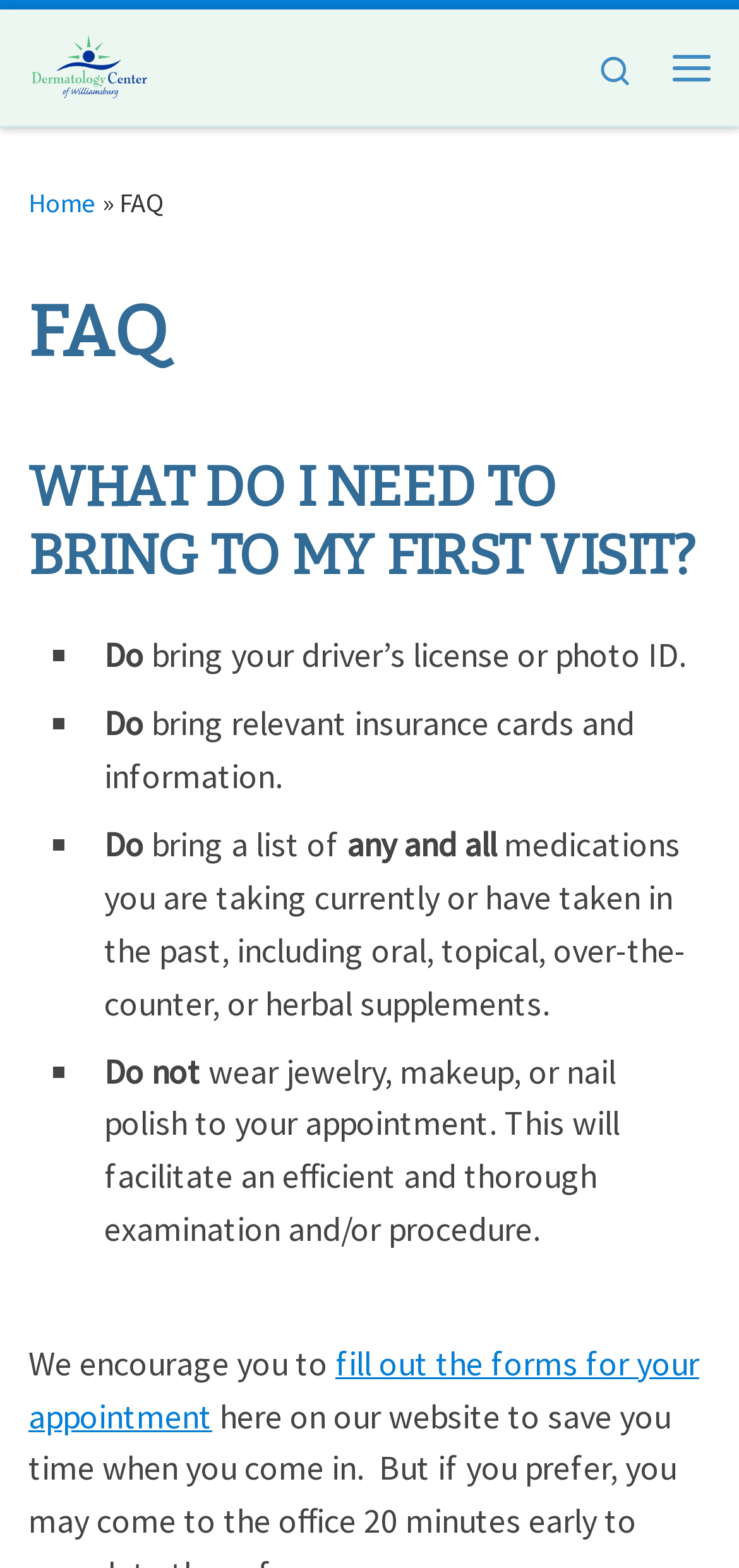What is the first question answered in the FAQ section?
Give a one-word or short-phrase answer derived from the screenshot.

WHAT DO I NEED TO BRING TO MY FIRST VISIT?